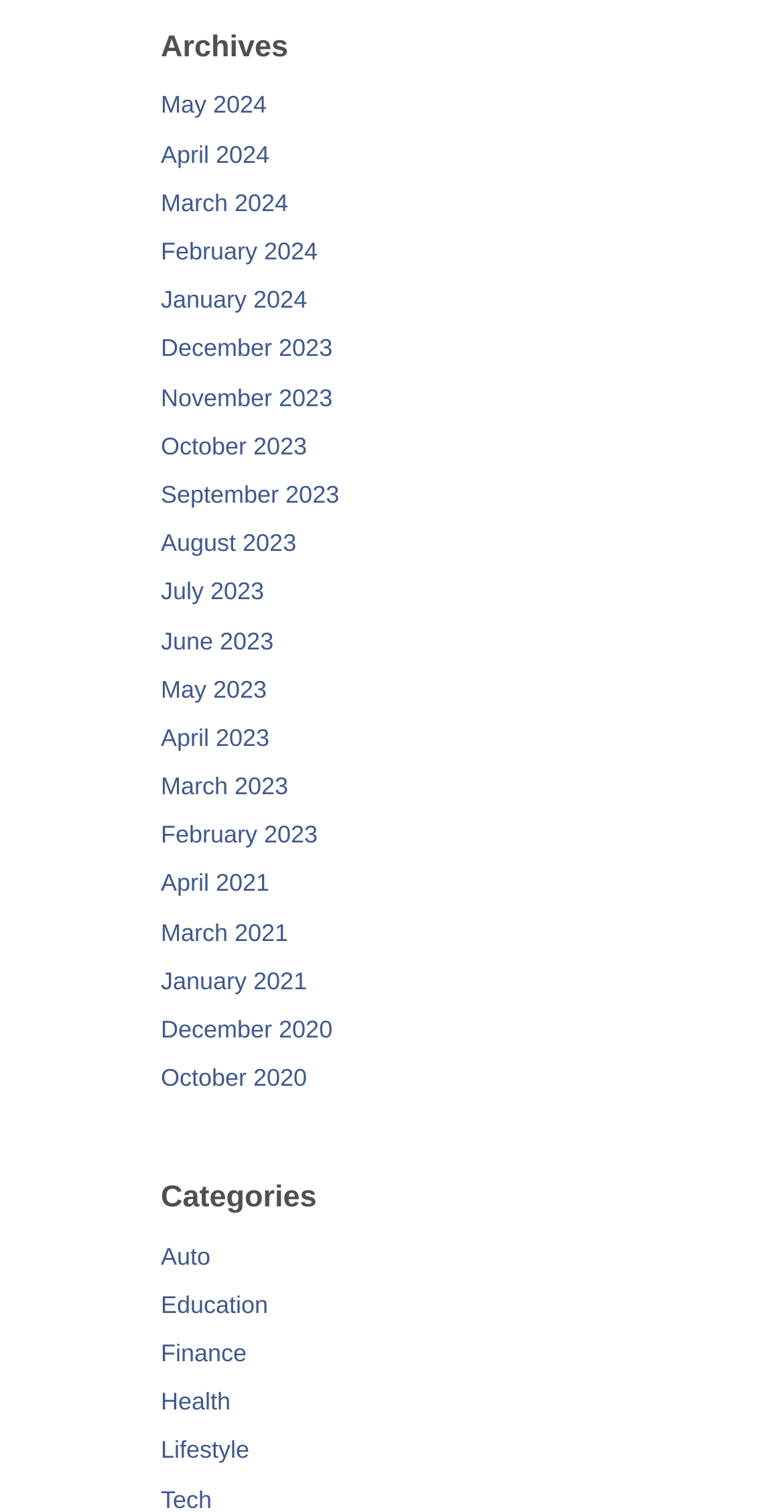Could you indicate the bounding box coordinates of the region to click in order to complete this instruction: "explore Lifestyle".

[0.205, 0.95, 0.318, 0.969]